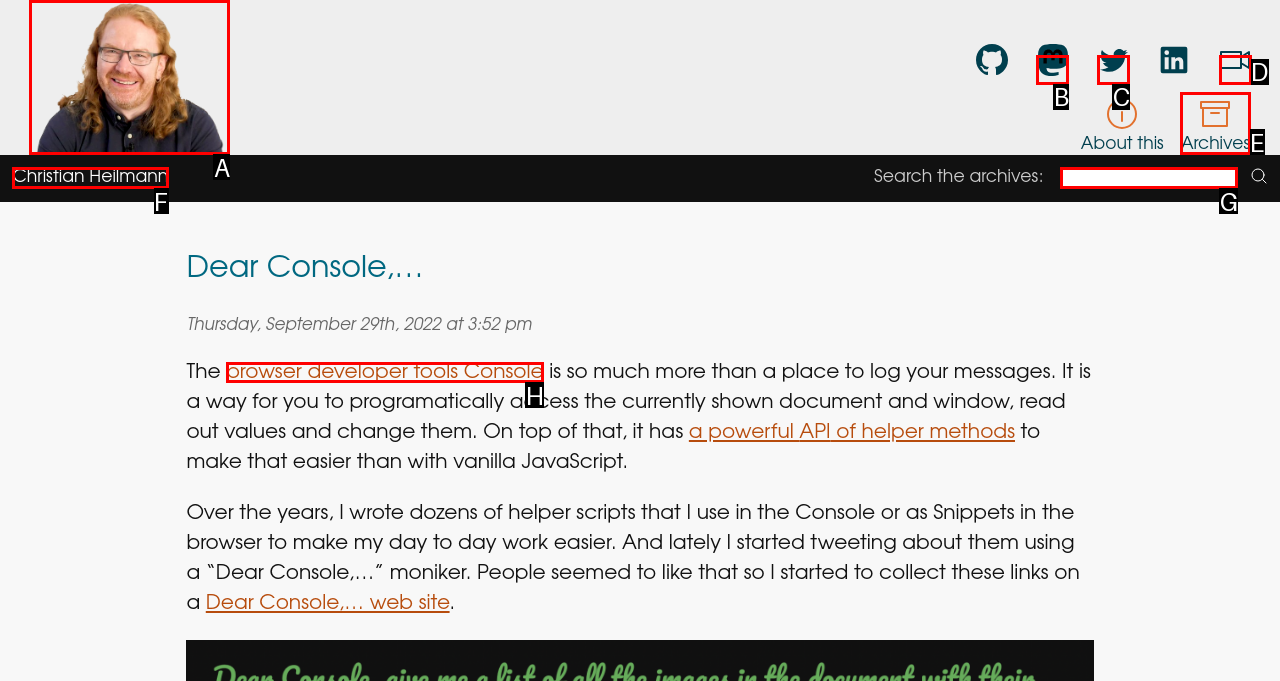Identify the letter of the UI element that fits the description: Archives
Respond with the letter of the option directly.

E